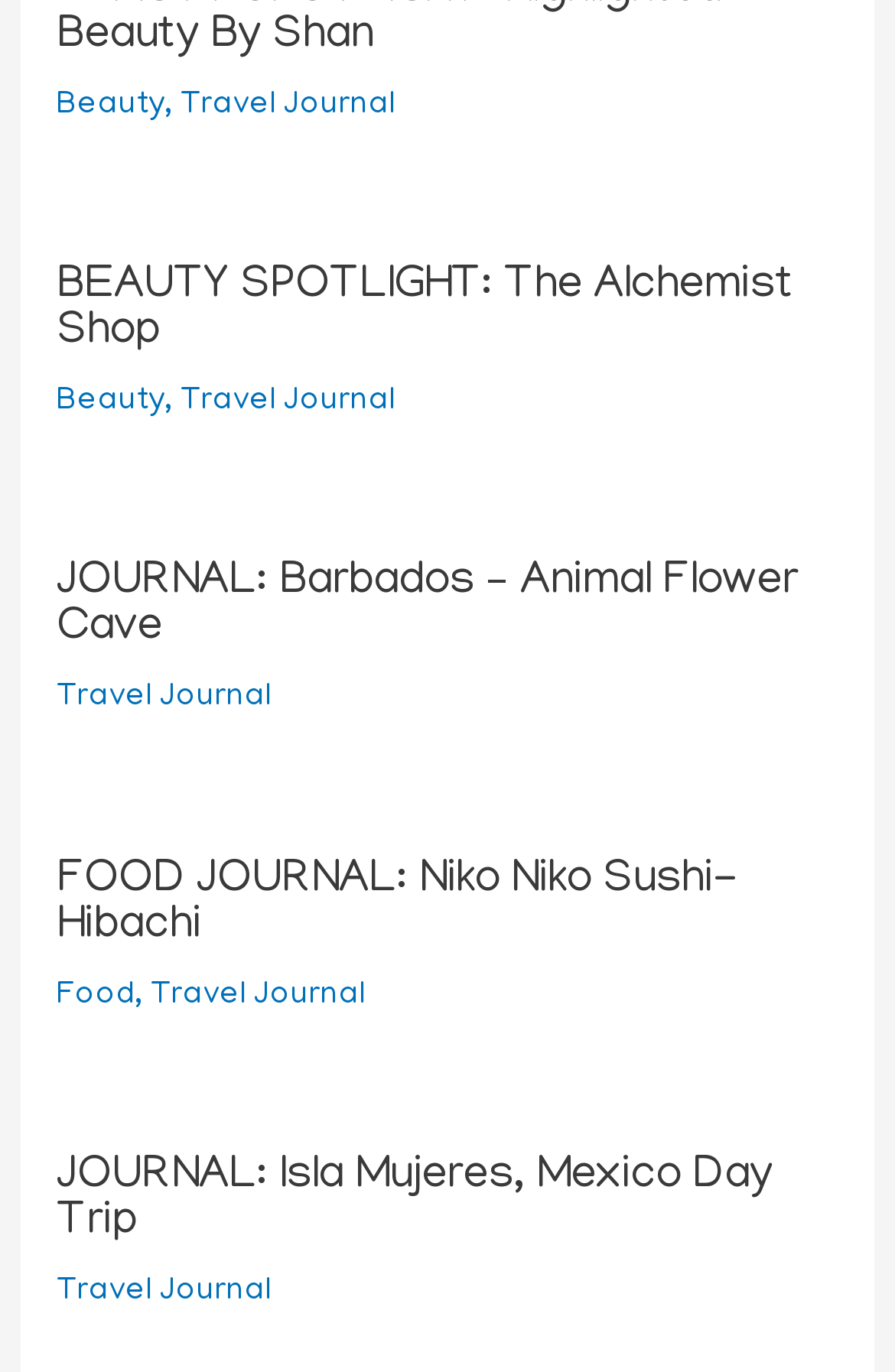Please mark the bounding box coordinates of the area that should be clicked to carry out the instruction: "Click on Beauty".

[0.063, 0.065, 0.184, 0.09]